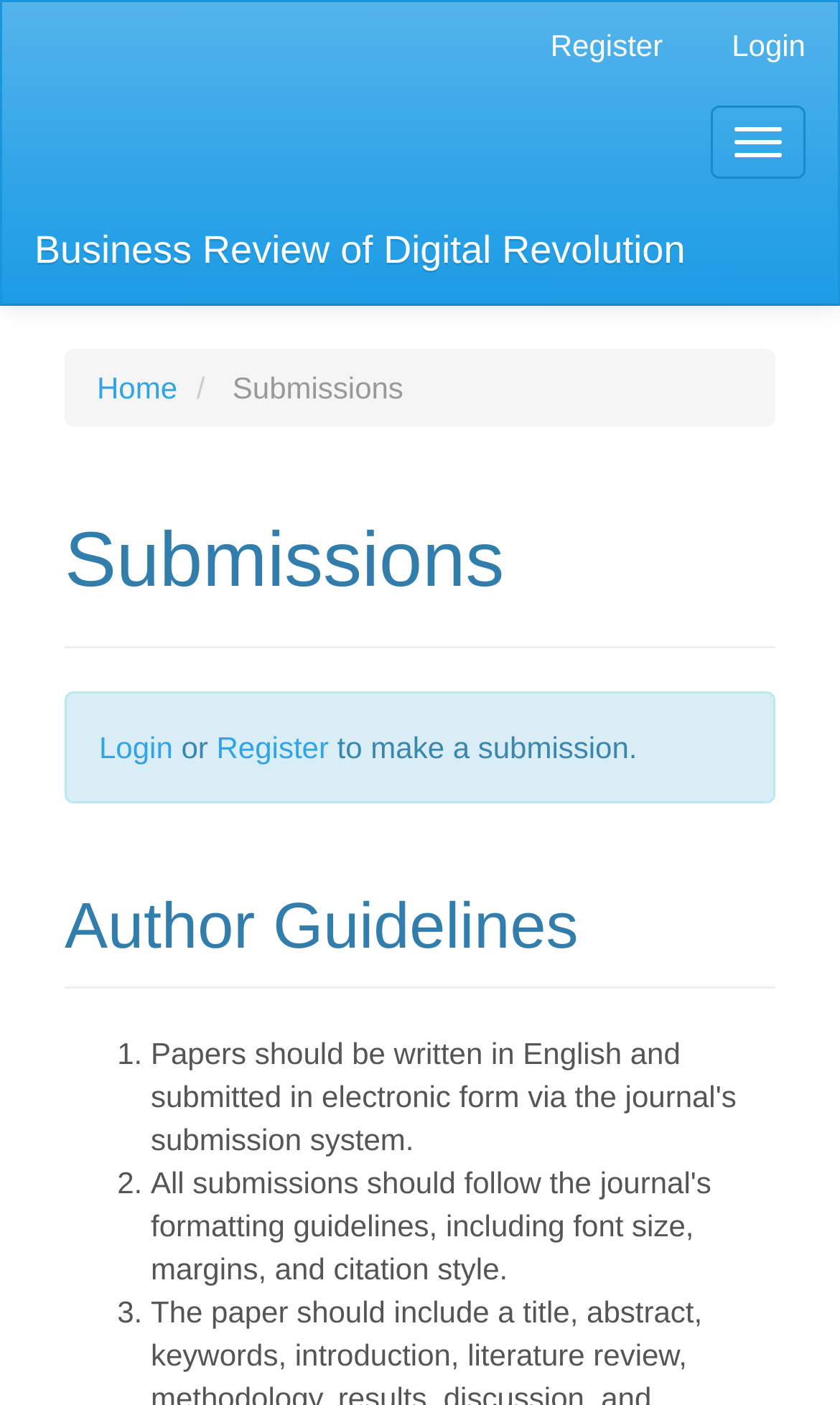Please answer the following query using a single word or phrase: 
What is the purpose of the 'Register' link?

To make a submission